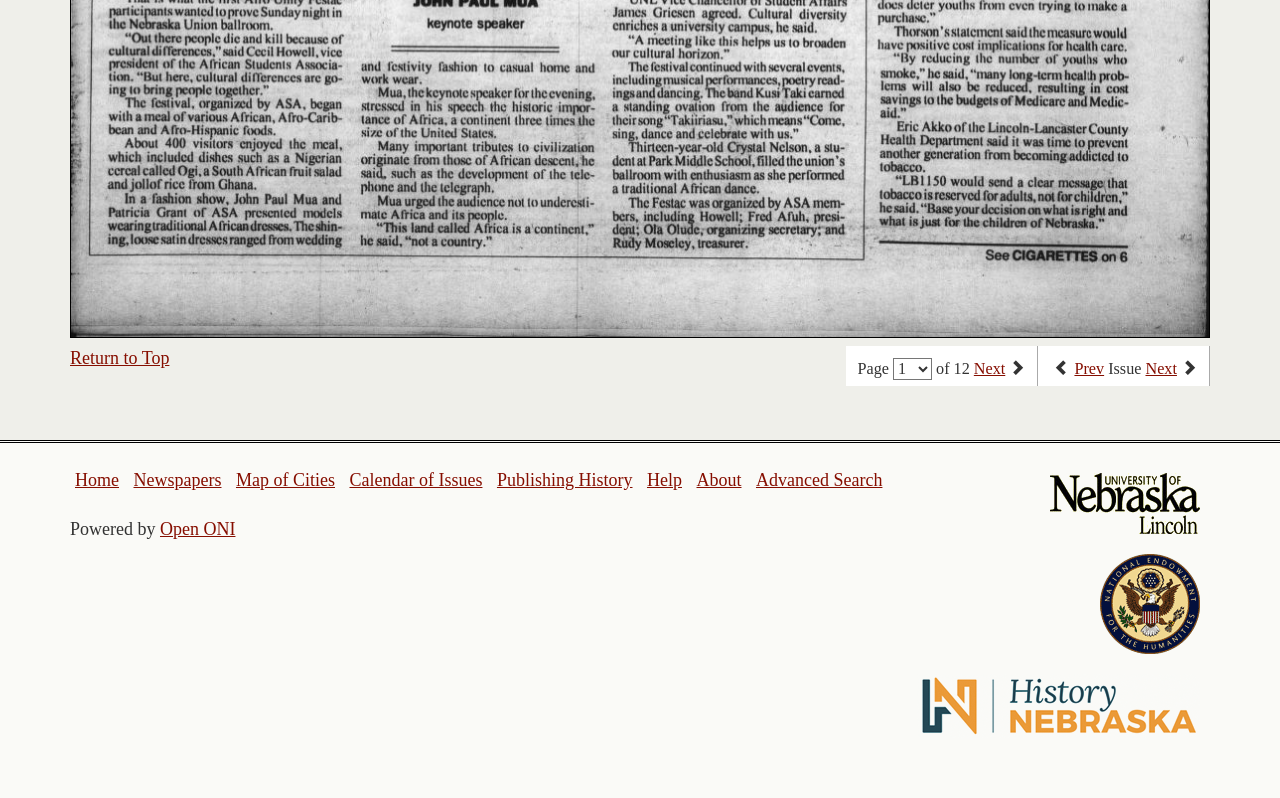How many links are there on the top row?
Please answer the question with as much detail as possible using the screenshot.

I counted the links on the top row by examining their y1 and y2 coordinates, which indicate their vertical positions. The links 'Return to Top', 'Next page', 'Previous issue', 'Page', and 'of 12' all have similar y1 and y2 coordinates, indicating they are on the same row. Therefore, there are 5 links on the top row.